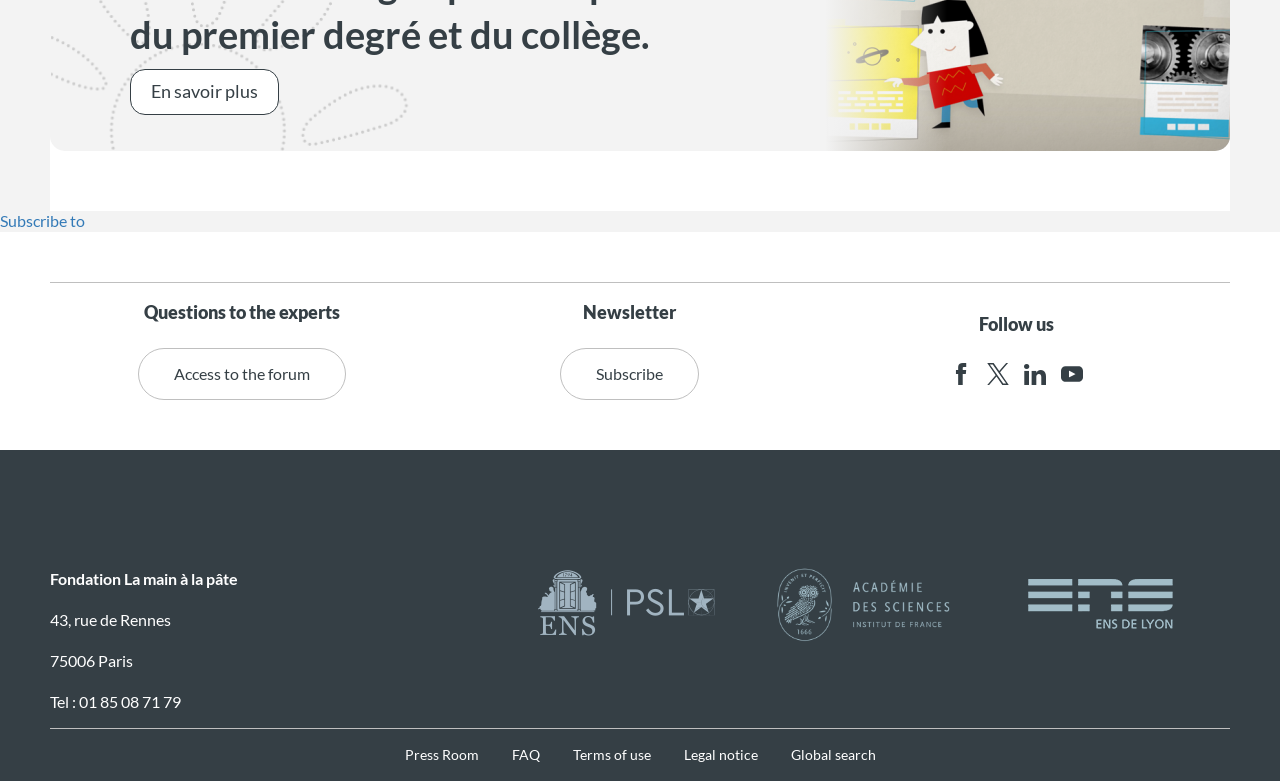Please find the bounding box coordinates of the section that needs to be clicked to achieve this instruction: "Subscribe to the newsletter".

[0.438, 0.445, 0.546, 0.513]